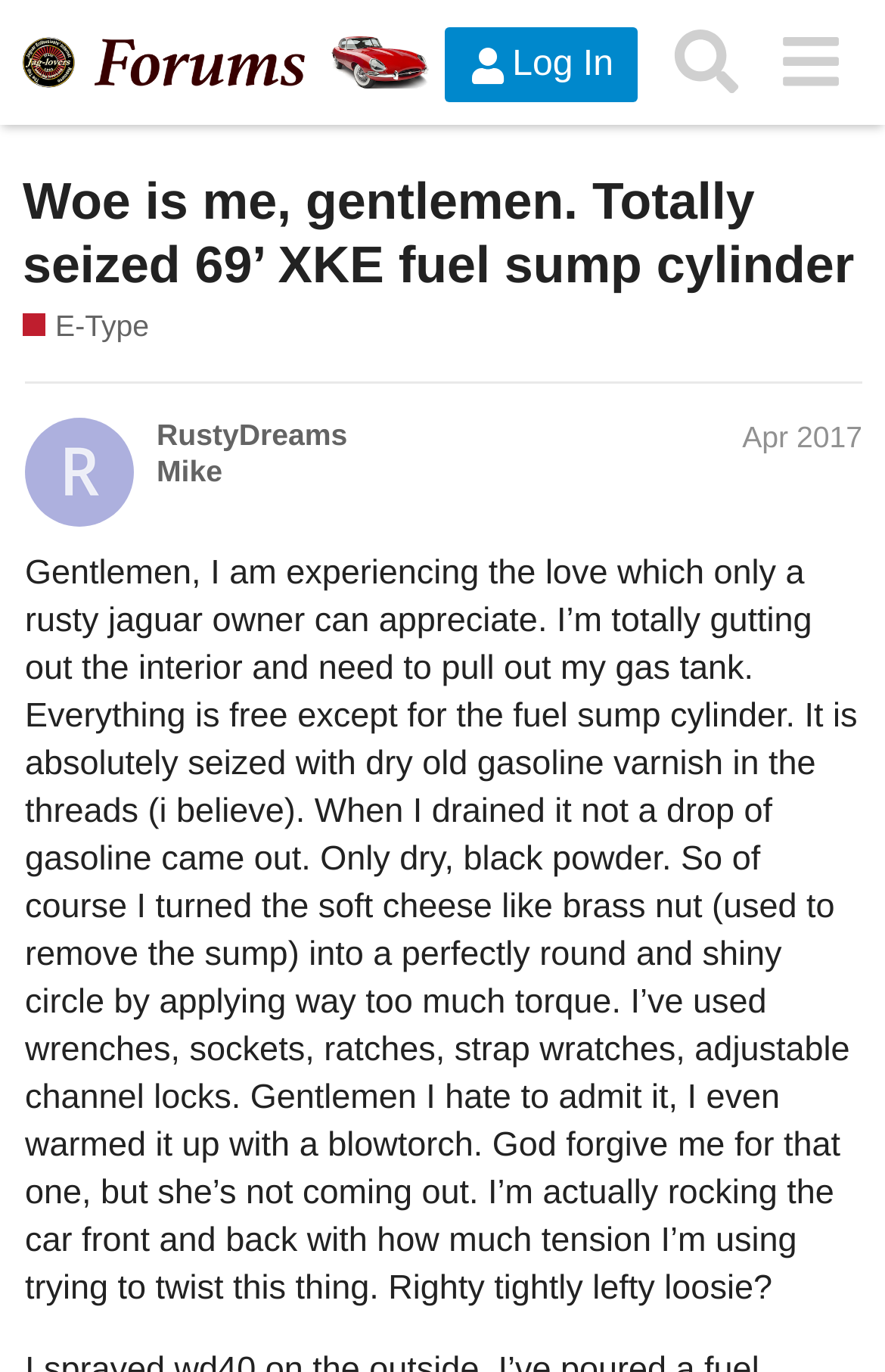What is the text of the webpage's headline?

Woe is me, gentlemen. Totally seized 69’ XKE fuel sump cylinder